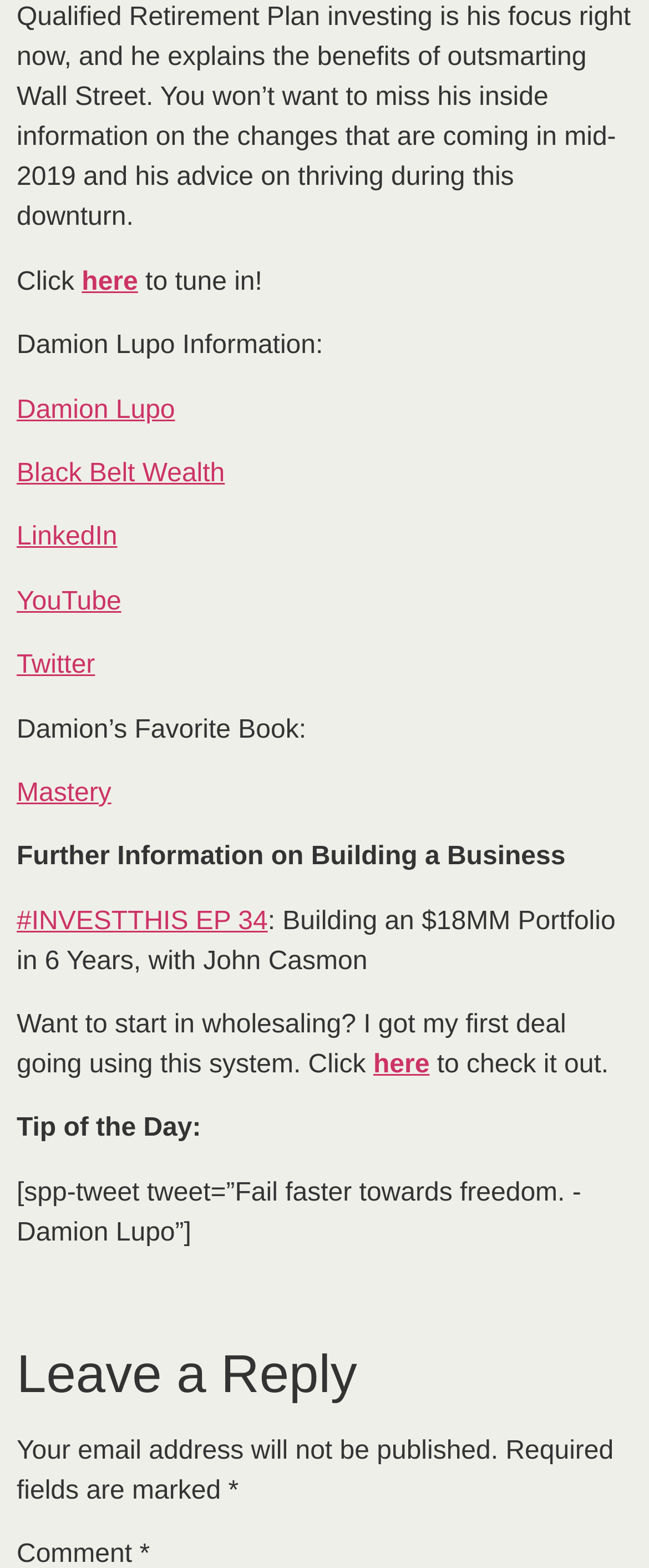Determine the bounding box for the UI element that matches this description: "Mastery".

[0.026, 0.497, 0.172, 0.515]